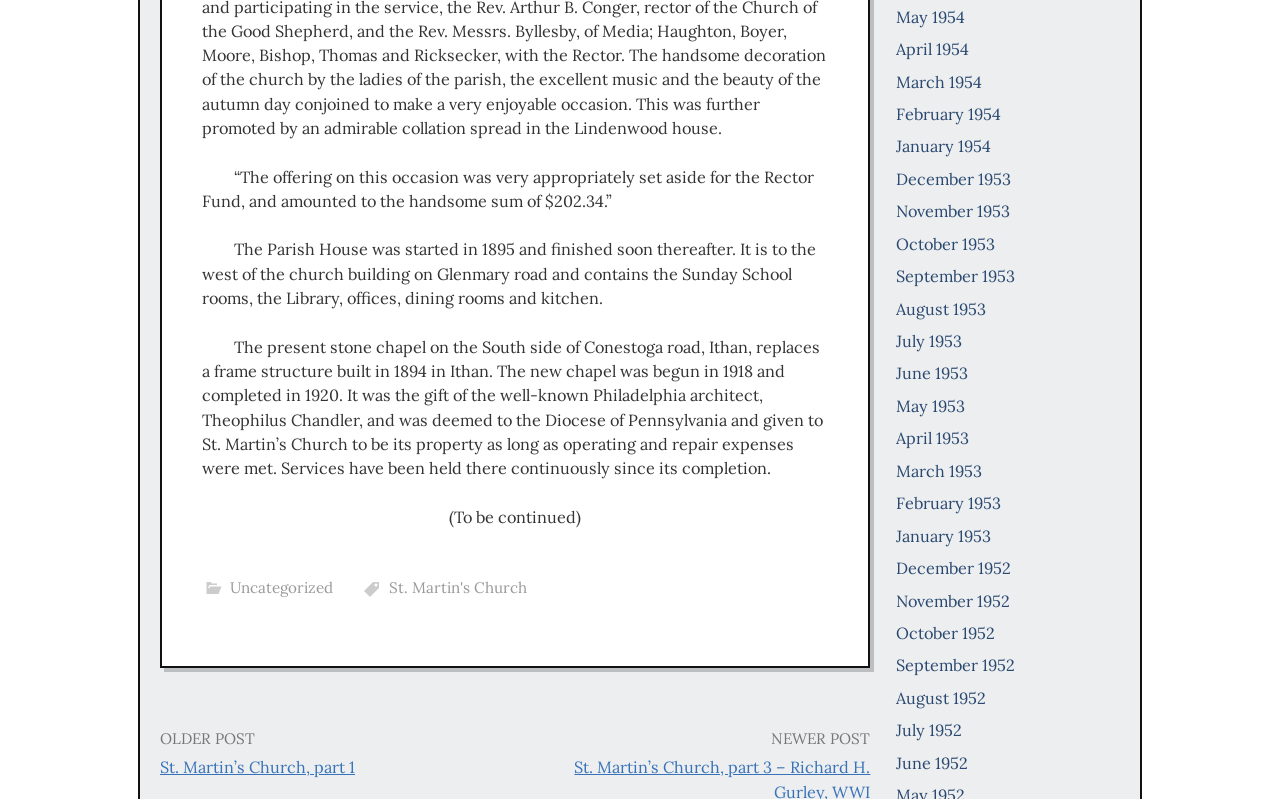In which year was the new chapel begun?
Refer to the image and give a detailed response to the question.

According to the text, 'The new chapel was begun in 1918 and completed in 1920.' This indicates that the construction of the new chapel started in 1918.